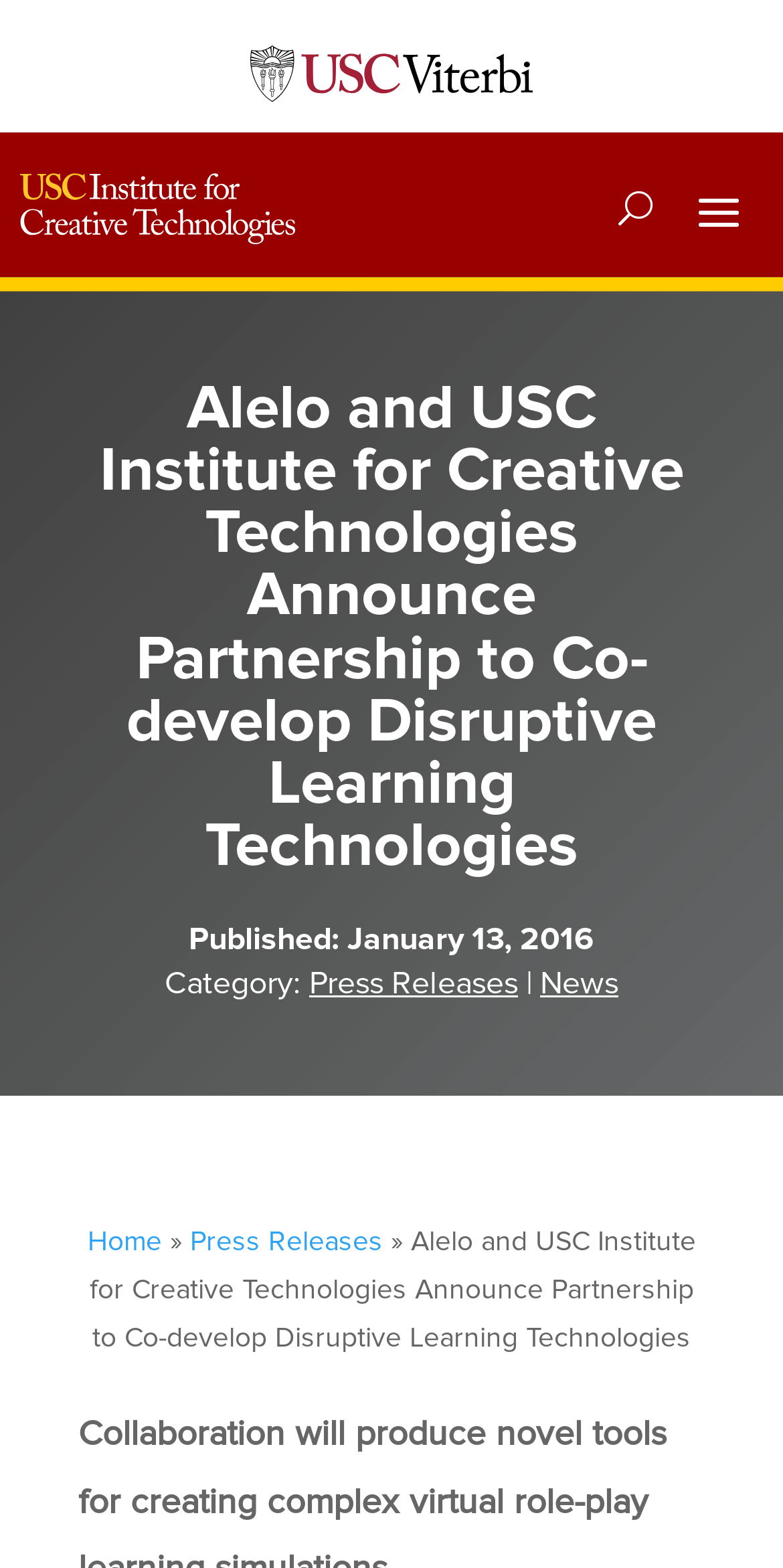Please respond in a single word or phrase: 
How many images are on the page?

2